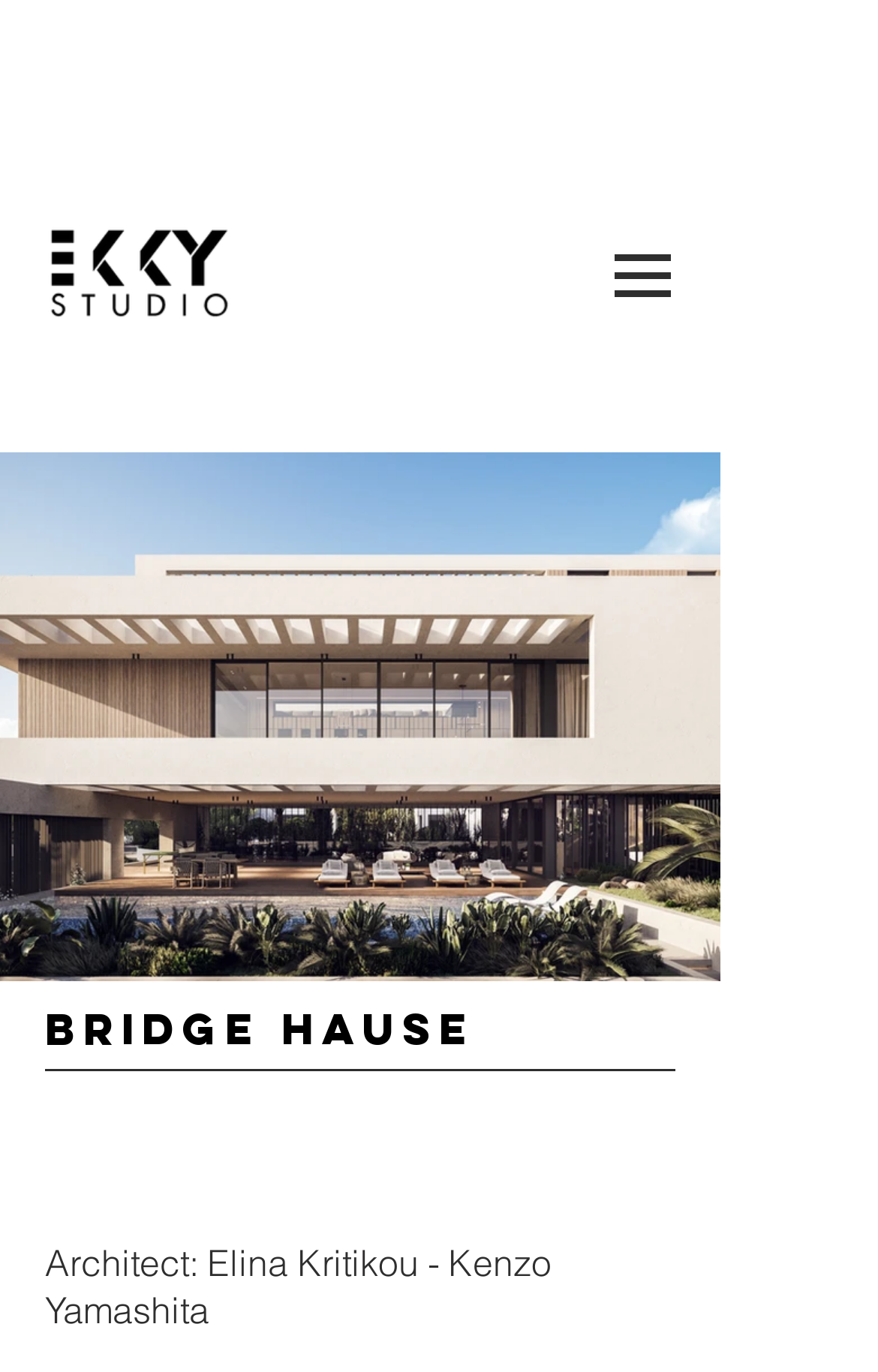What is the name of the architect?
Please give a detailed and elaborate explanation in response to the question.

I found the answer by looking at the StaticText element with the text 'Architect: Elina Kritikou - Kenzo Yamashita' located at the bottom of the page.